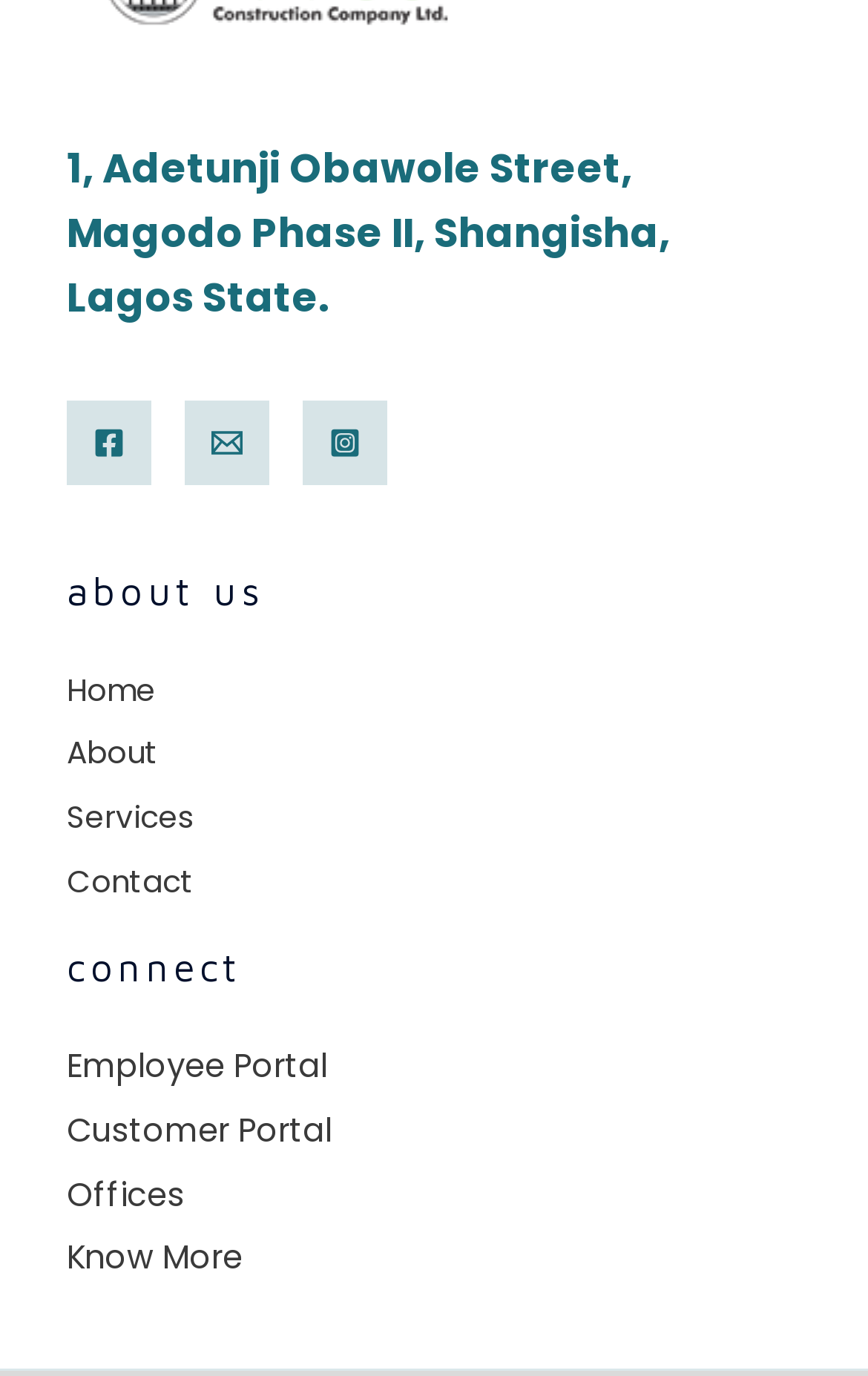Please respond to the question with a concise word or phrase:
How many navigation links are under 'About Us'?

4